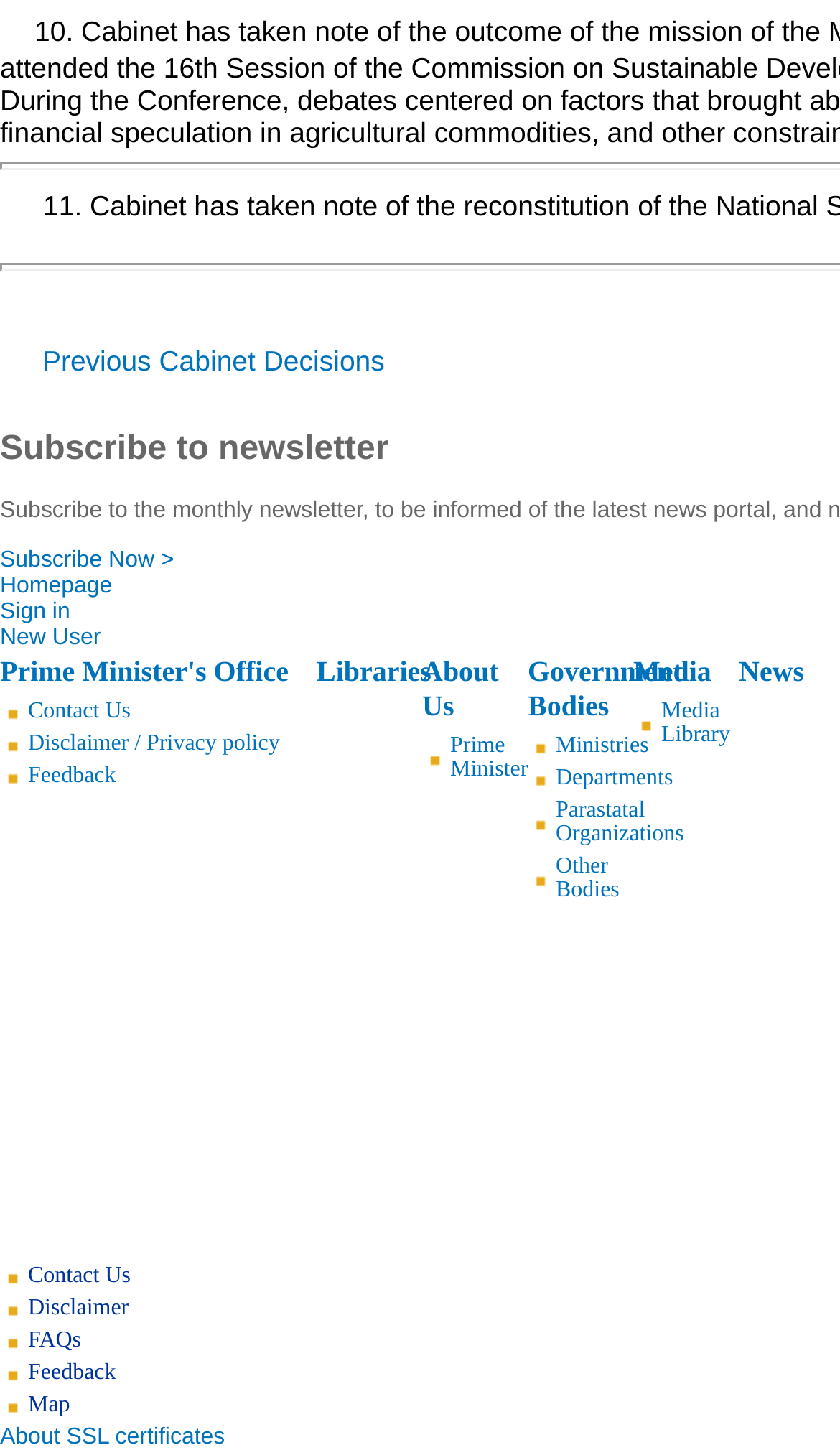Please find and report the bounding box coordinates of the element to click in order to perform the following action: "Visit the Prime Minister's Office". The coordinates should be expressed as four float numbers between 0 and 1, in the format [left, top, right, bottom].

[0.0, 0.452, 0.344, 0.474]